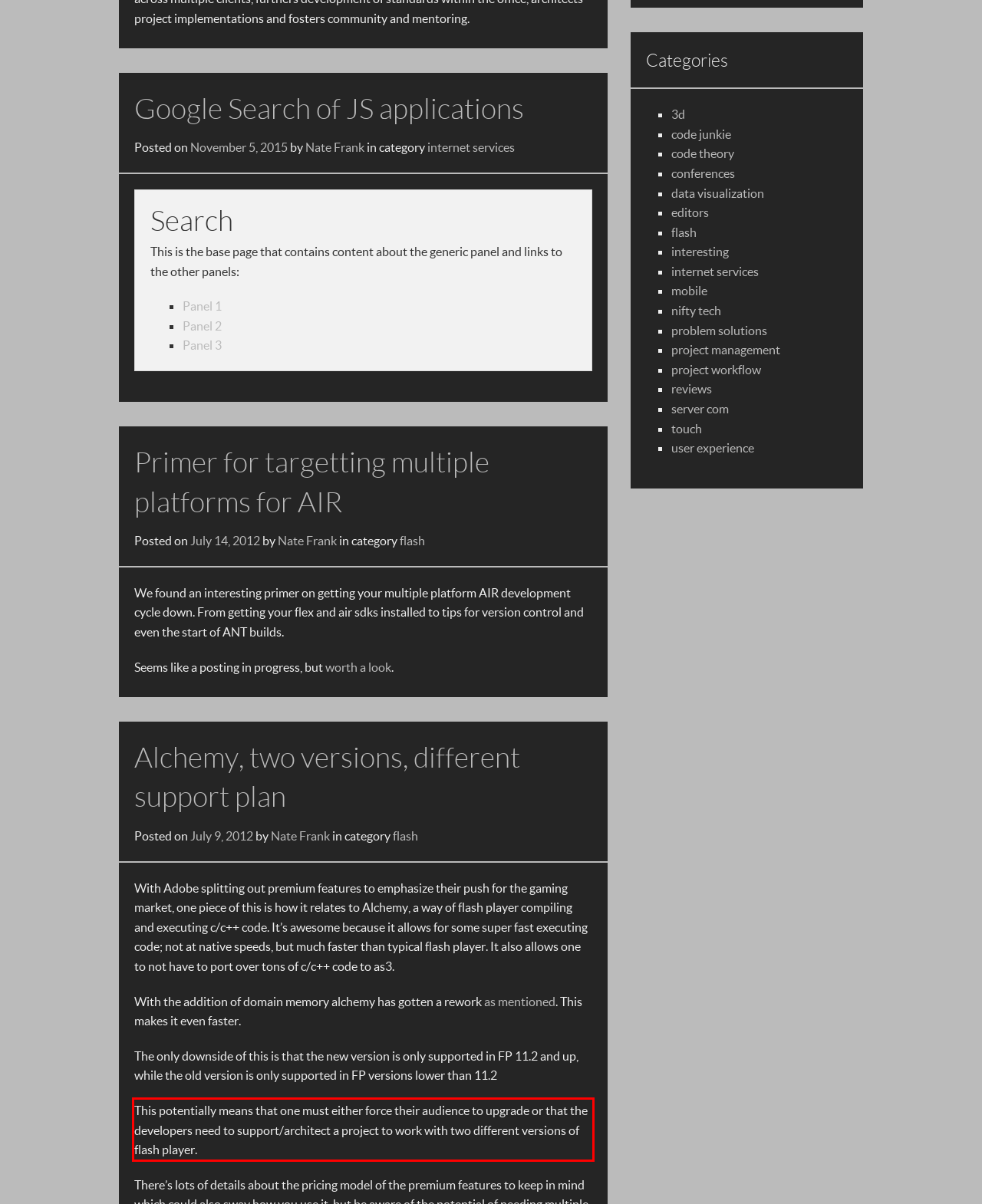You have a screenshot with a red rectangle around a UI element. Recognize and extract the text within this red bounding box using OCR.

This potentially means that one must either force their audience to upgrade or that the developers need to support/architect a project to work with two different versions of flash player.